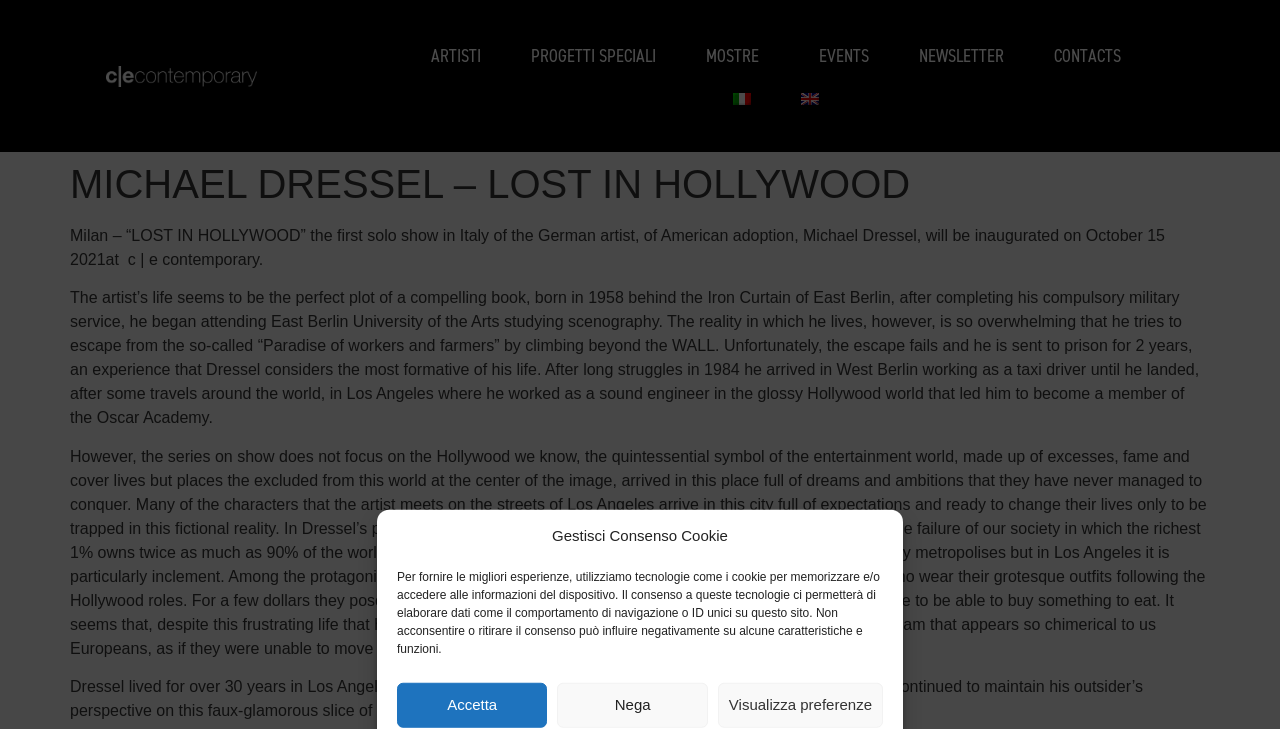Kindly determine the bounding box coordinates of the area that needs to be clicked to fulfill this instruction: "Click the CONTACTS link".

[0.804, 0.047, 0.895, 0.11]